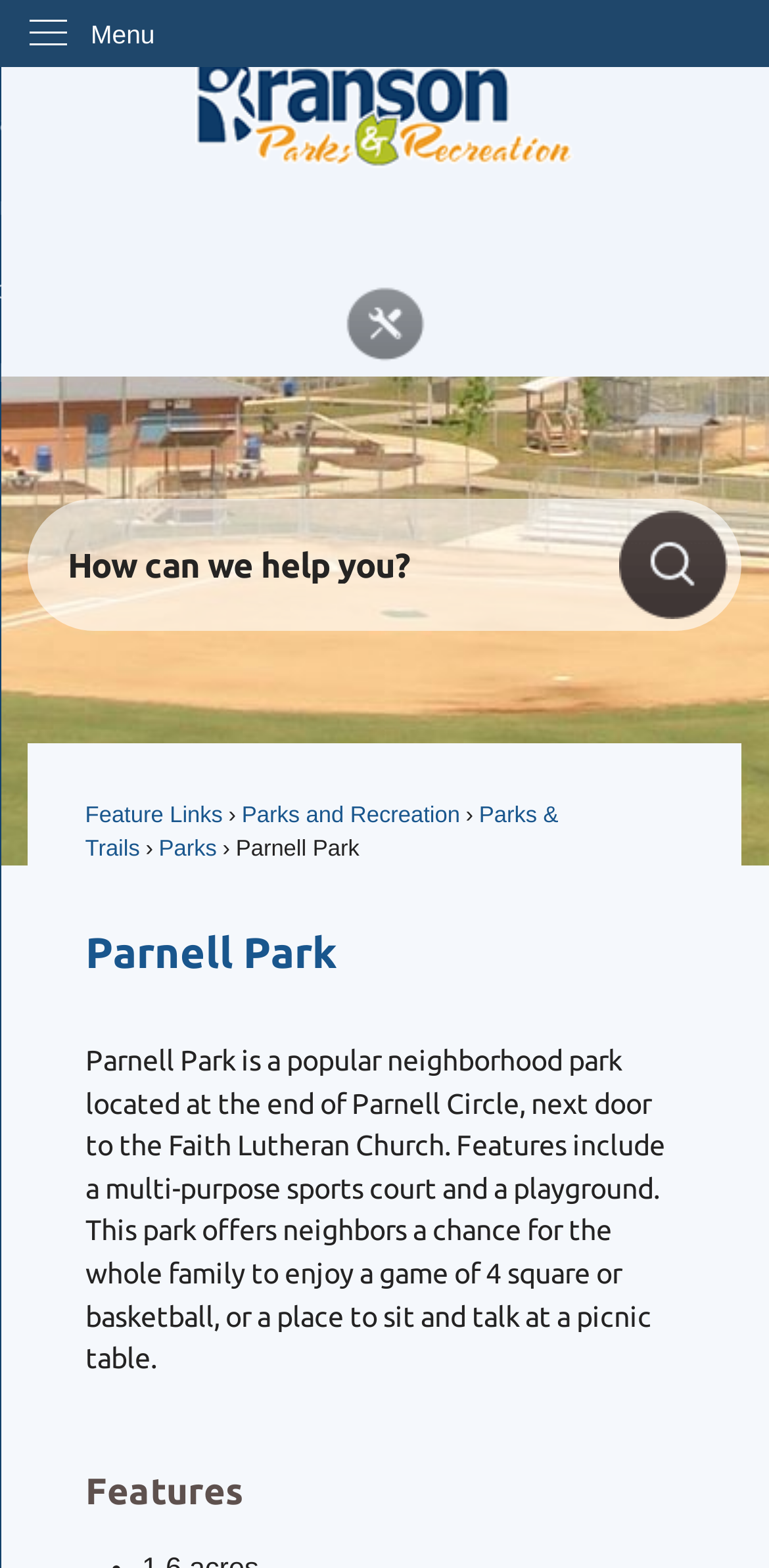Using the provided element description "Menu", determine the bounding box coordinates of the UI element.

[0.0, 0.0, 1.0, 0.043]